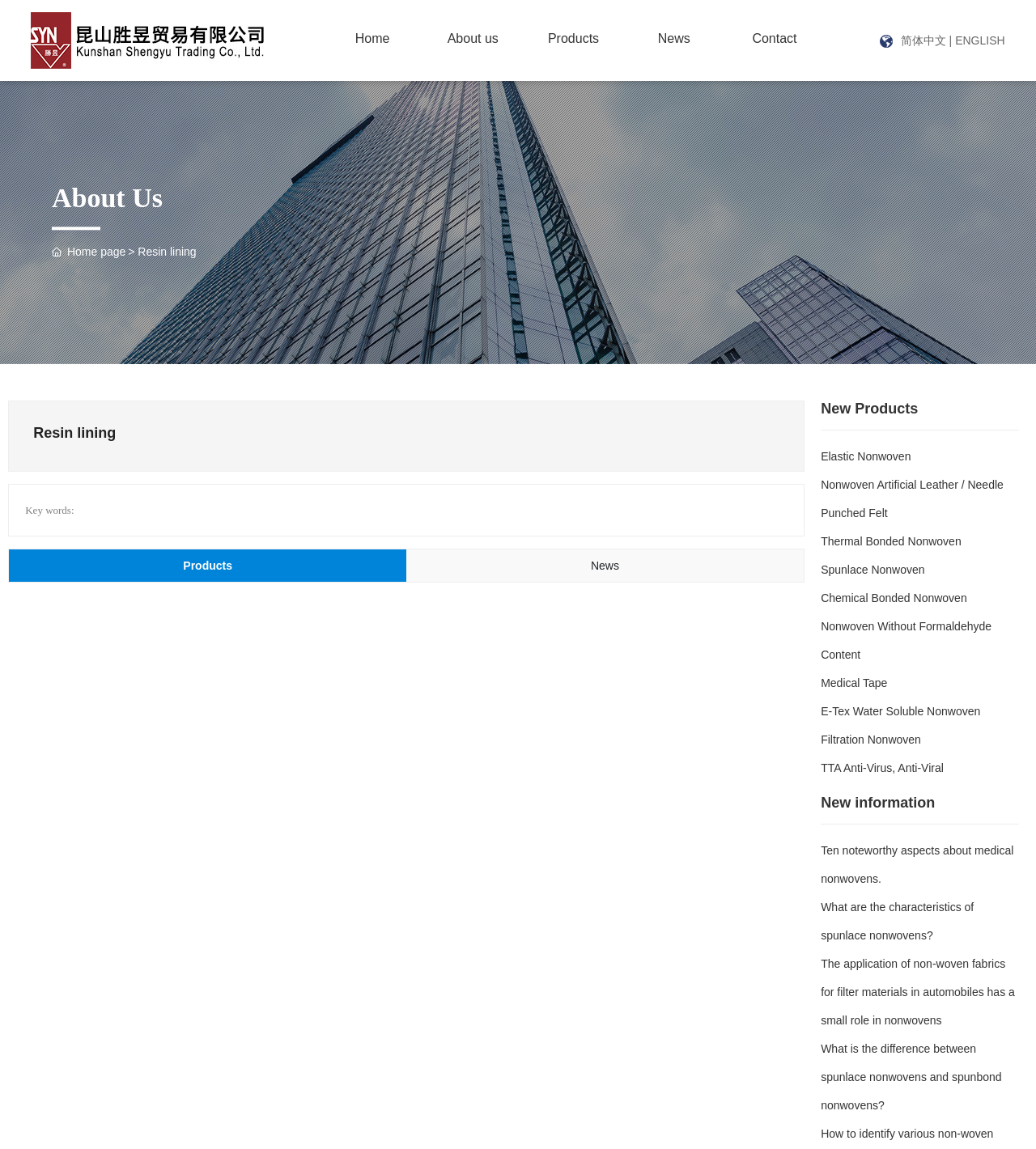Give the bounding box coordinates for the element described as: "E-Tex Water Soluble Nonwoven".

[0.792, 0.613, 0.946, 0.625]